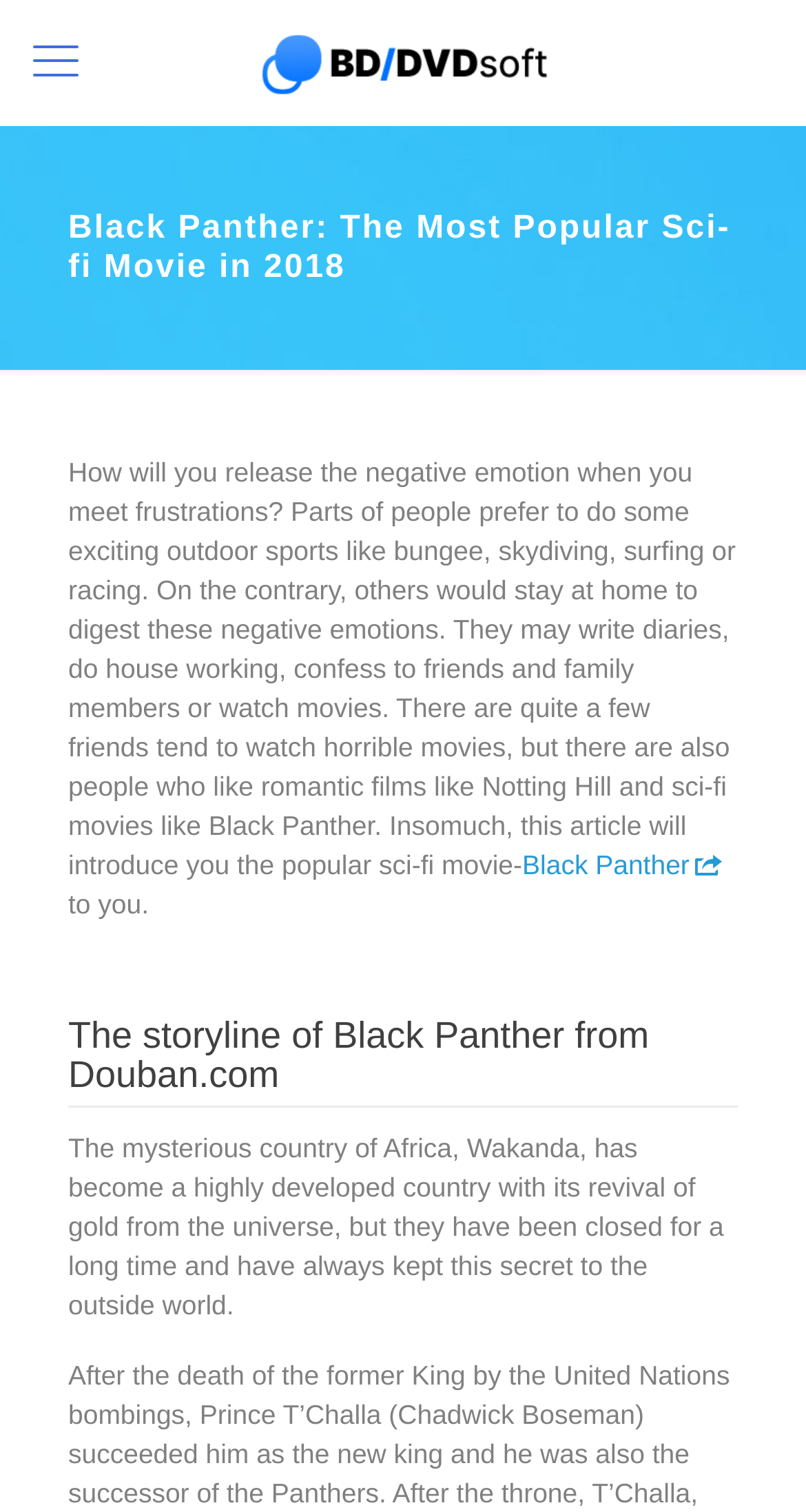What is the name of the movie introduced in this article?
Based on the visual, give a brief answer using one word or a short phrase.

Black Panther